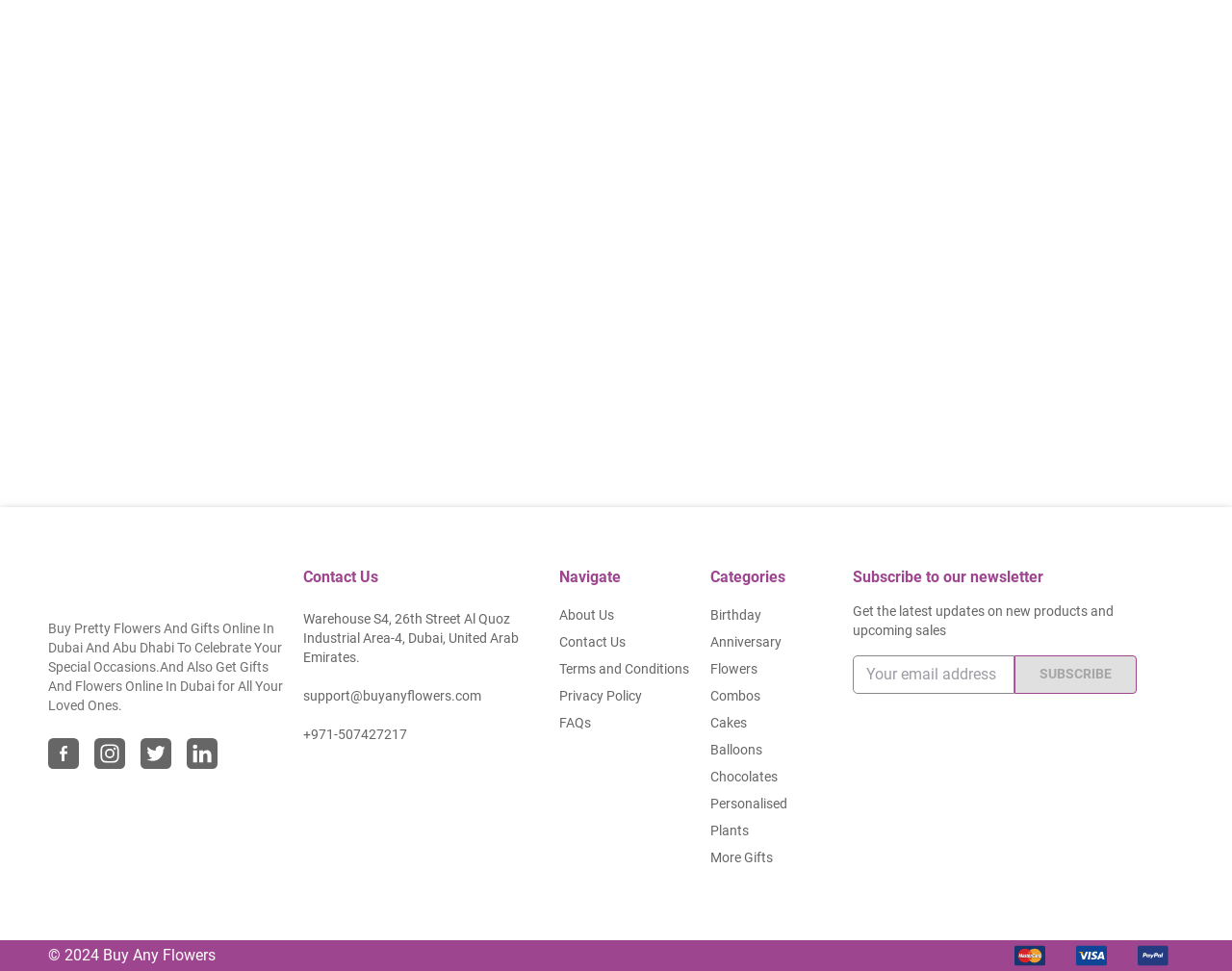What is the company's email address?
Please ensure your answer is as detailed and informative as possible.

I found the company's email address in the footer section of the webpage, under the 'Contact Us' heading, where it is listed as 'support@buyanyflowers.com'.